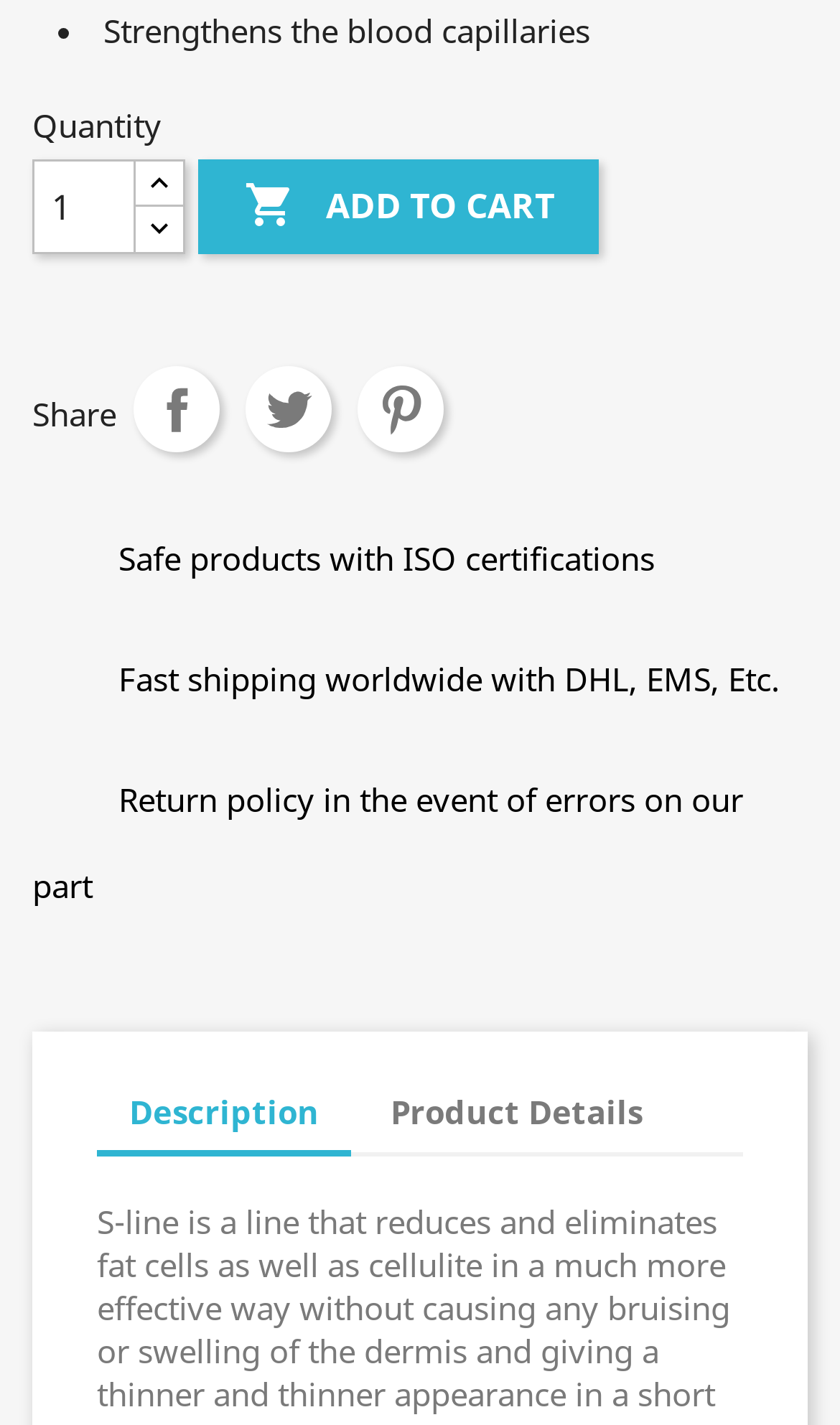Provide your answer to the question using just one word or phrase: What is the function of the product?

Strengthens blood capillaries